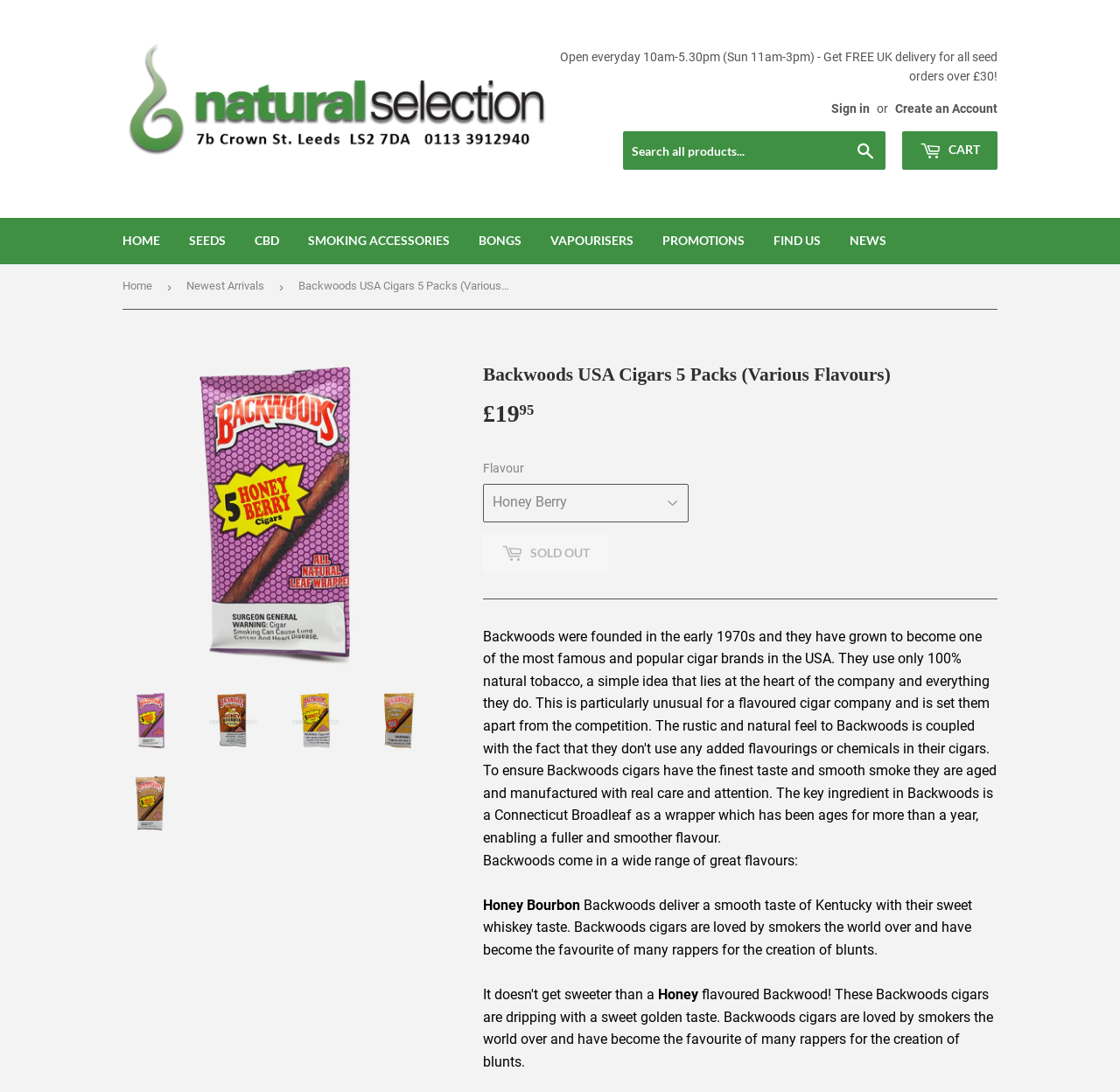From the webpage screenshot, predict the bounding box coordinates (top-left x, top-left y, bottom-right x, bottom-right y) for the UI element described here: Animal Collective

None